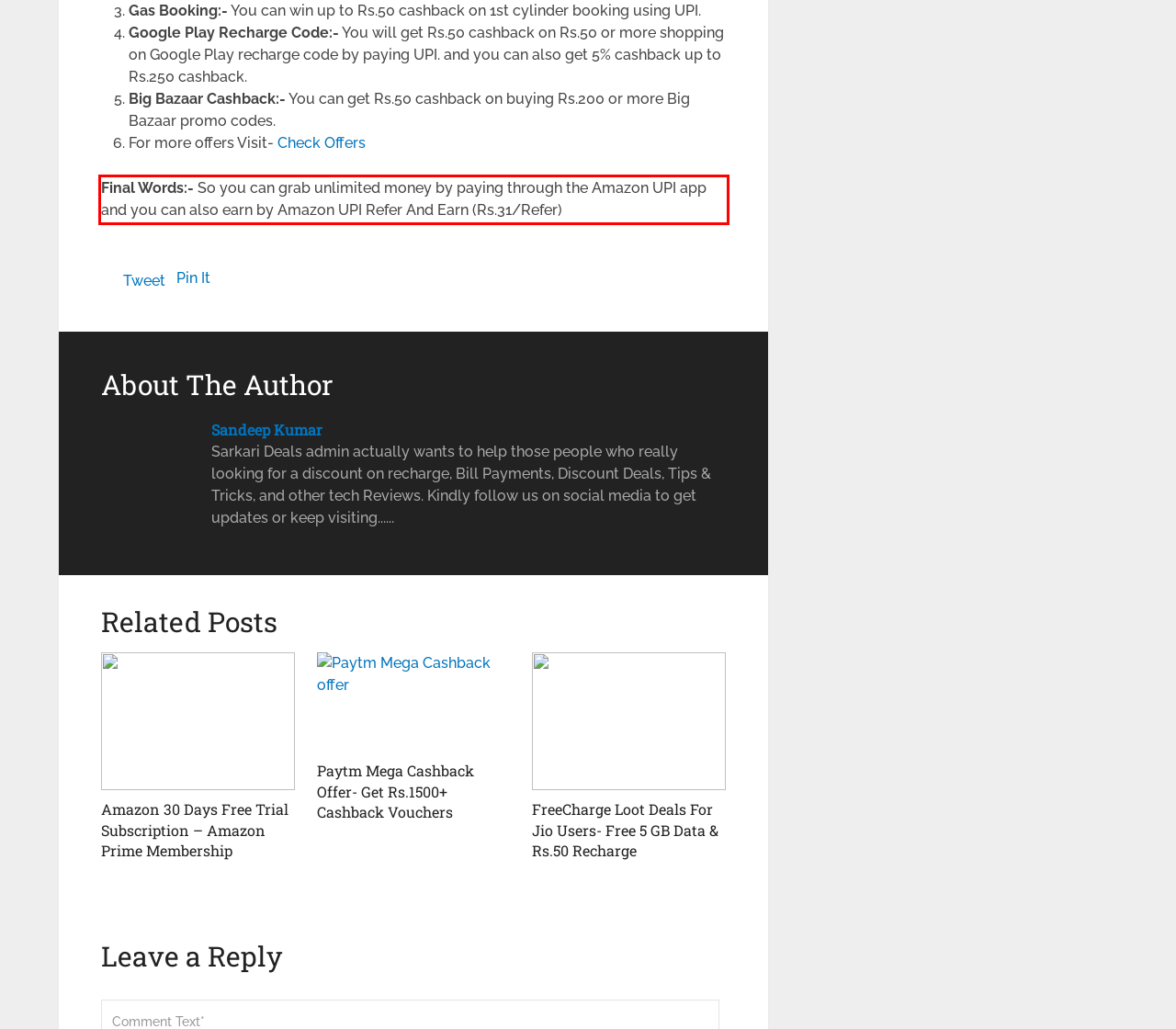In the given screenshot, locate the red bounding box and extract the text content from within it.

Final Words:- So you can grab unlimited money by paying through the Amazon UPI app and you can also earn by Amazon UPI Refer And Earn (Rs.31/Refer)